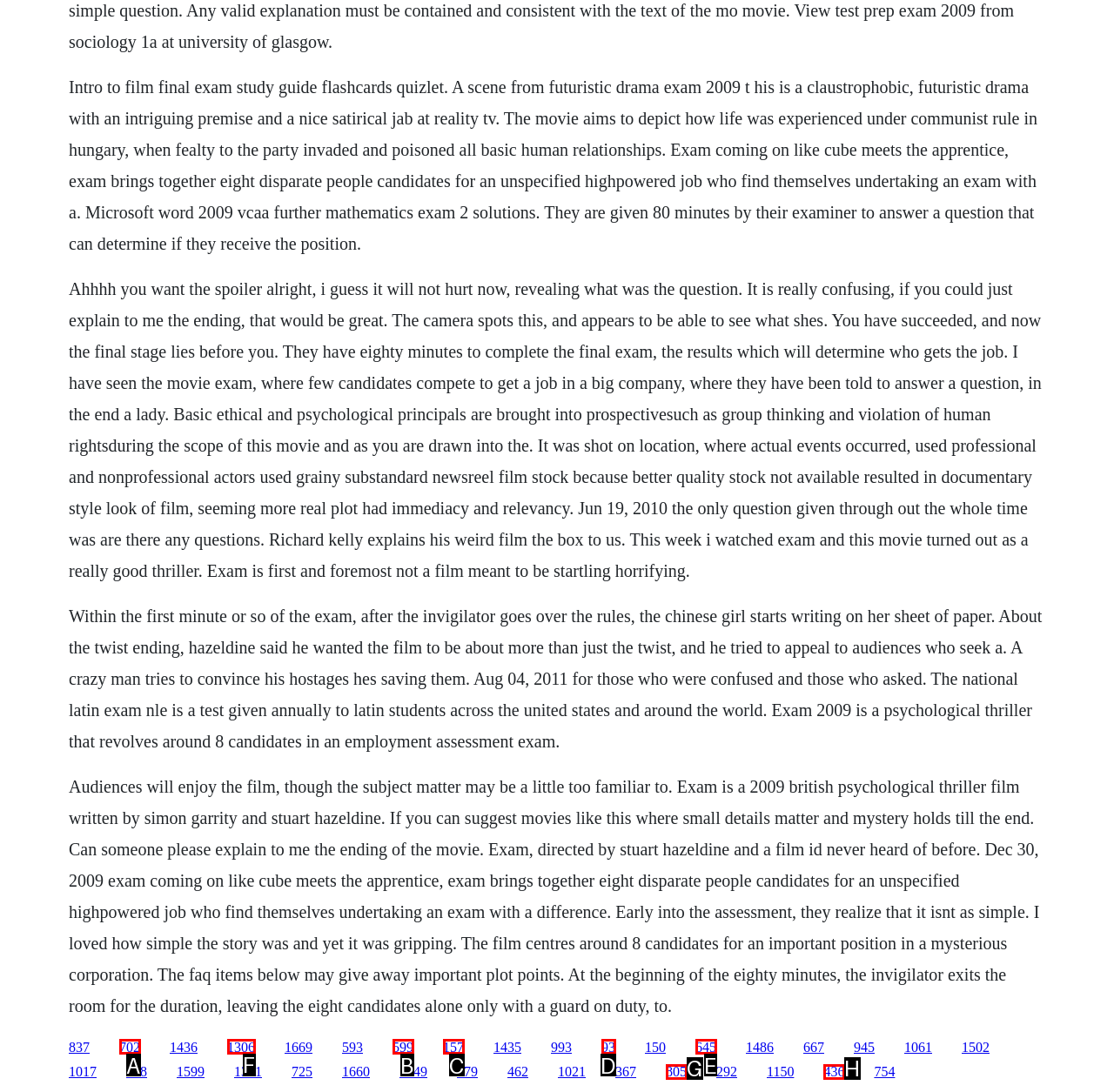Select the proper UI element to click in order to perform the following task: Click the link '1306'. Indicate your choice with the letter of the appropriate option.

F